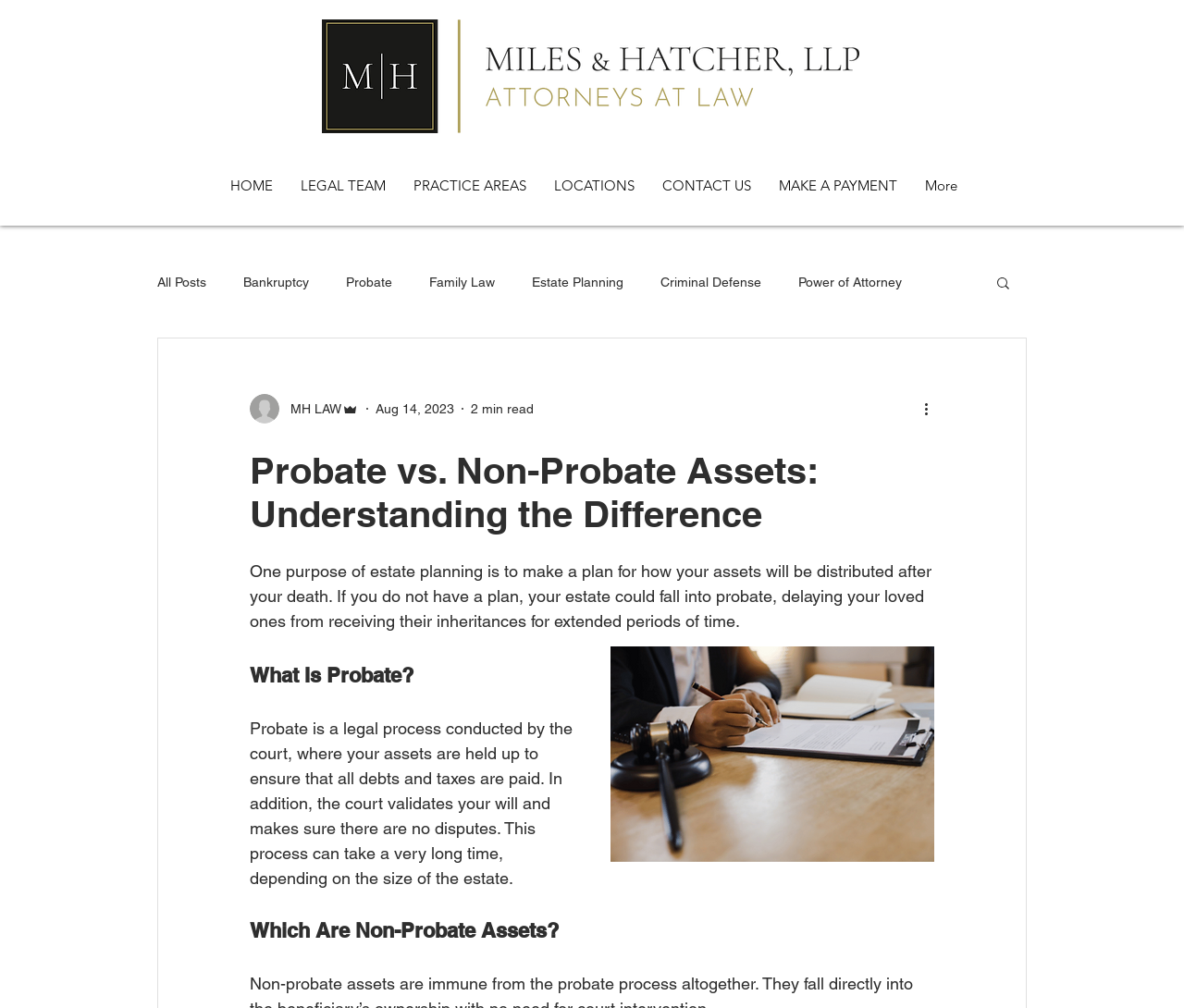Please find and report the bounding box coordinates of the element to click in order to perform the following action: "Read the article about Probate". The coordinates should be expressed as four float numbers between 0 and 1, in the format [left, top, right, bottom].

[0.292, 0.272, 0.331, 0.287]